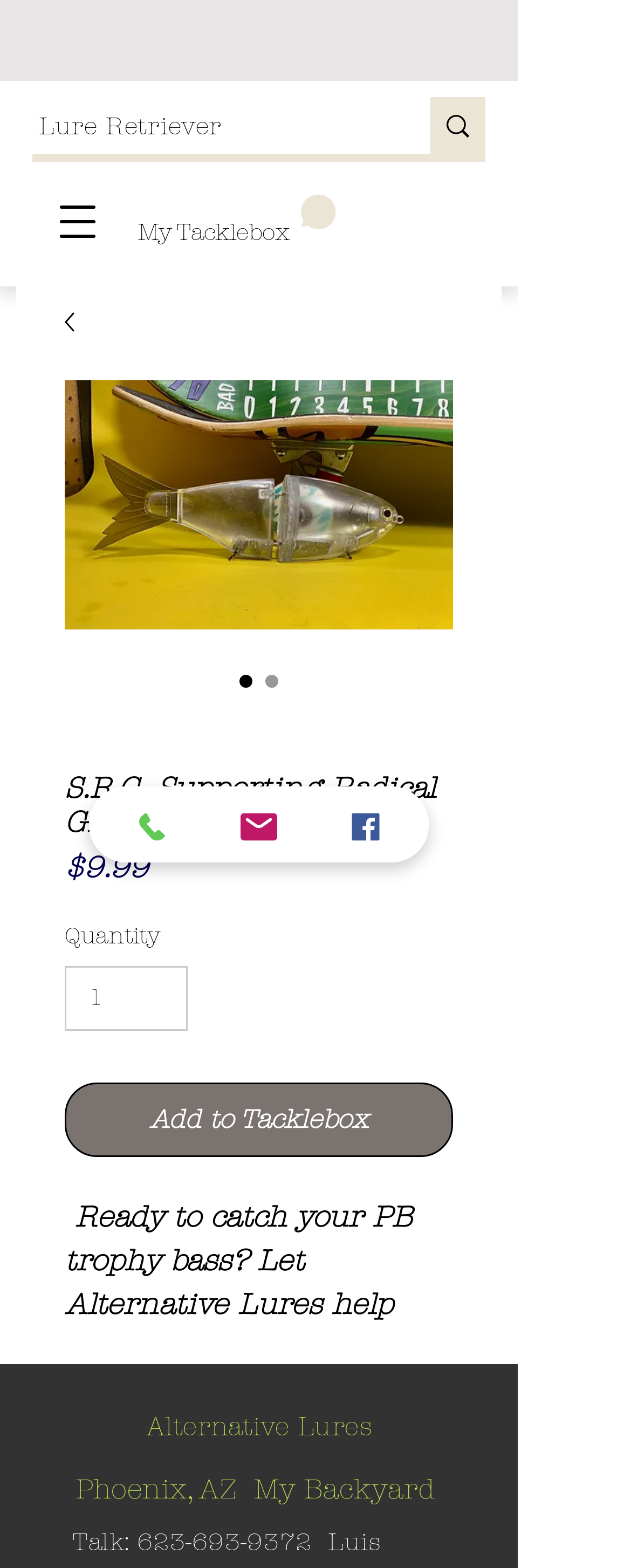Kindly determine the bounding box coordinates for the clickable area to achieve the given instruction: "Add to Tacklebox".

[0.103, 0.691, 0.718, 0.738]